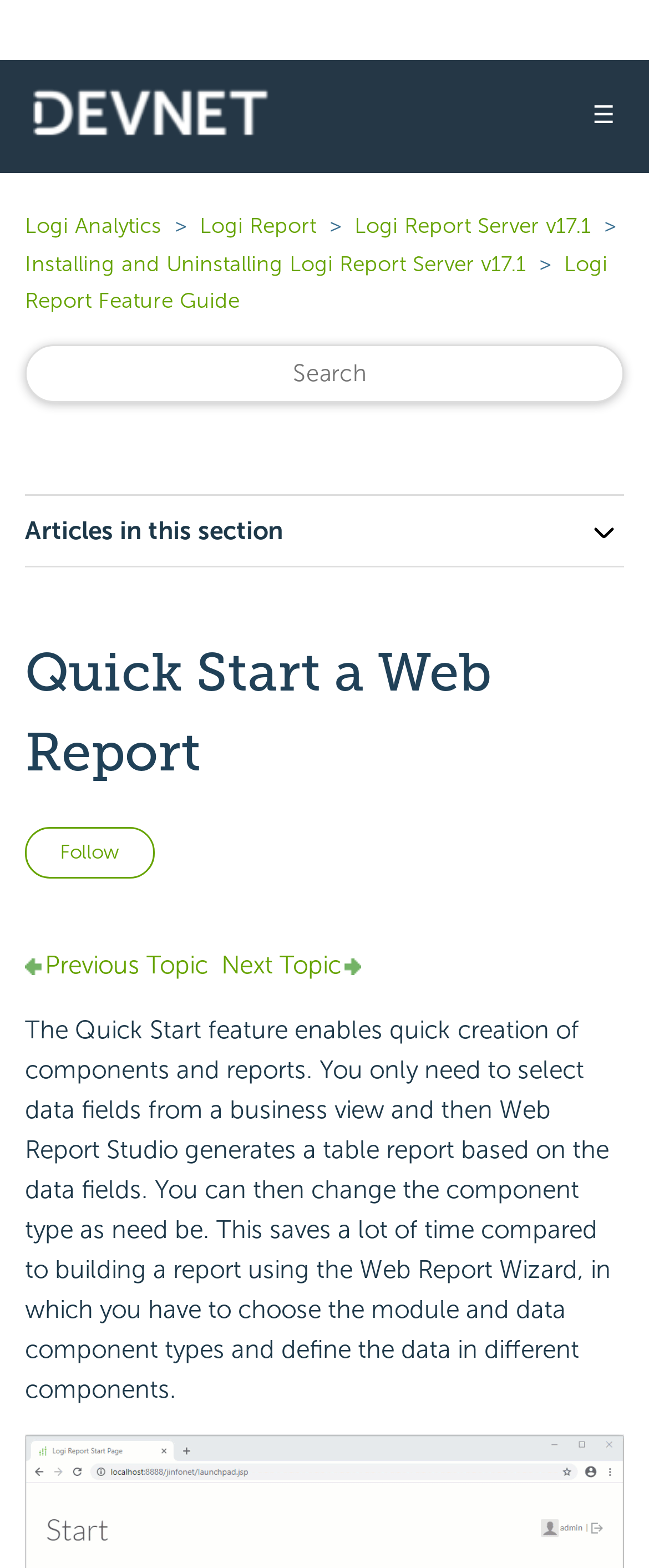Find the bounding box coordinates of the element's region that should be clicked in order to follow the given instruction: "Click the Logi Analytics link". The coordinates should consist of four float numbers between 0 and 1, i.e., [left, top, right, bottom].

[0.038, 0.136, 0.259, 0.152]